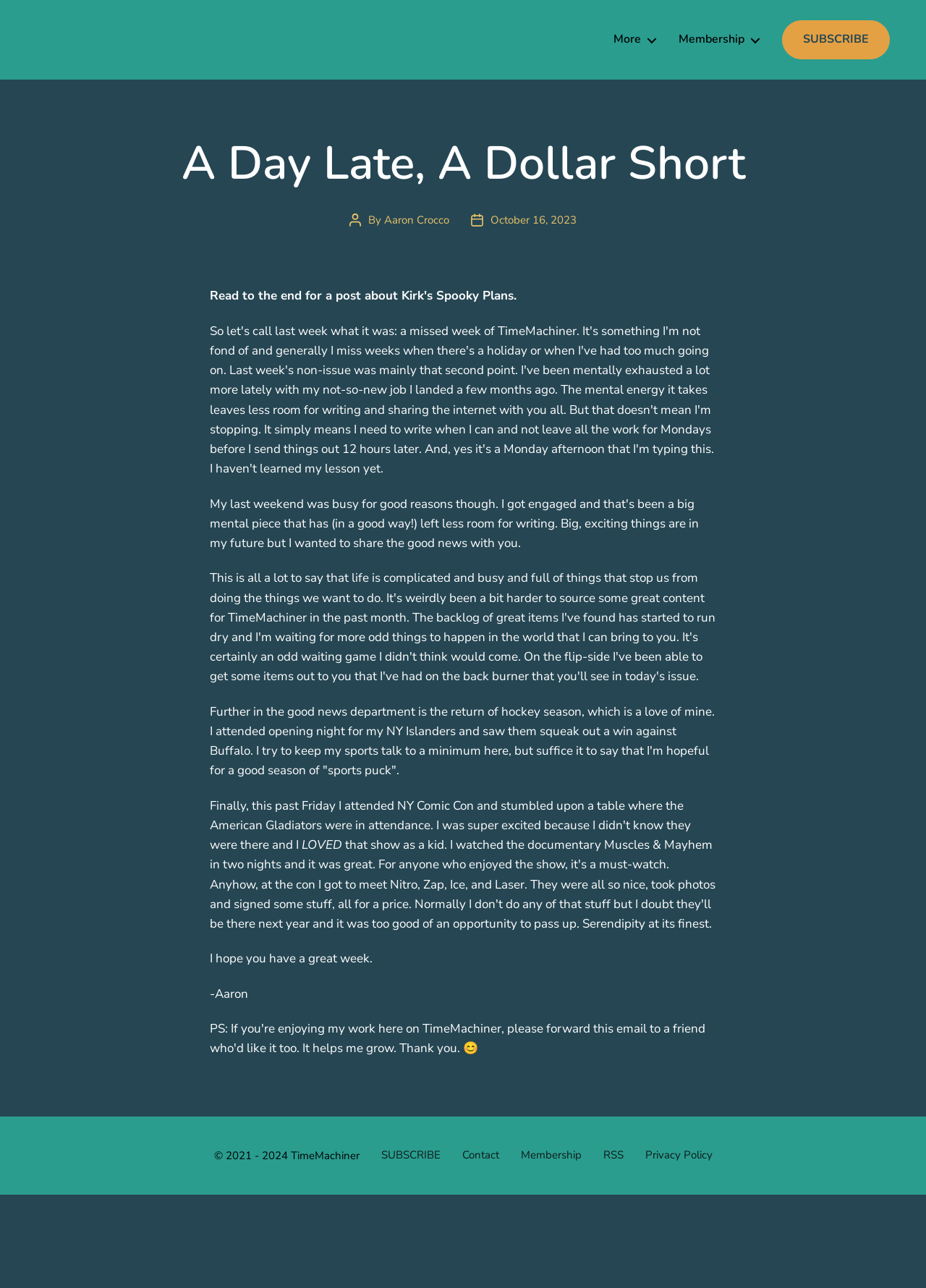Give the bounding box coordinates for the element described as: "Membership".

[0.038, 0.673, 0.109, 0.685]